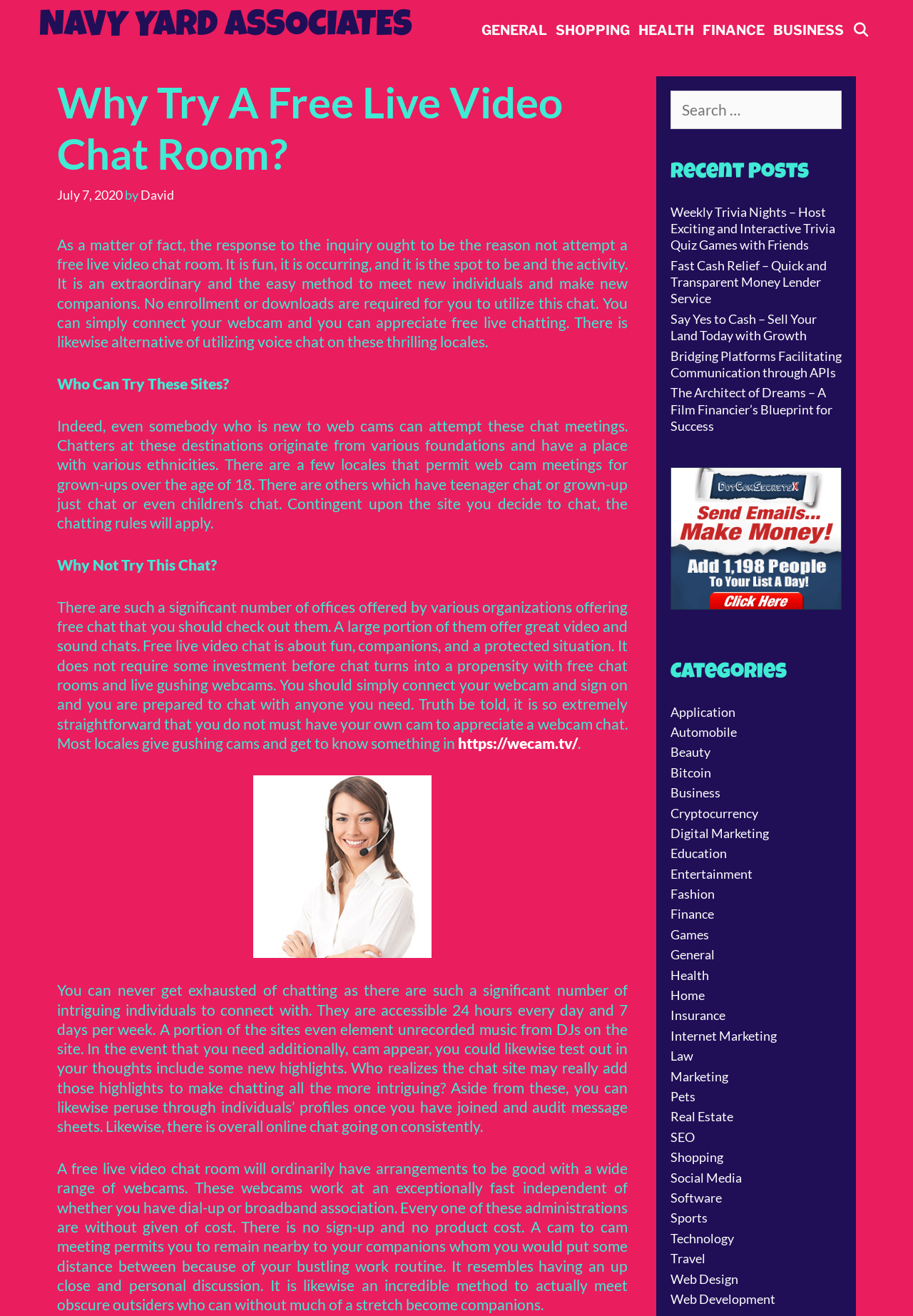Please specify the bounding box coordinates of the clickable section necessary to execute the following command: "Search for something".

[0.929, 0.004, 0.957, 0.043]